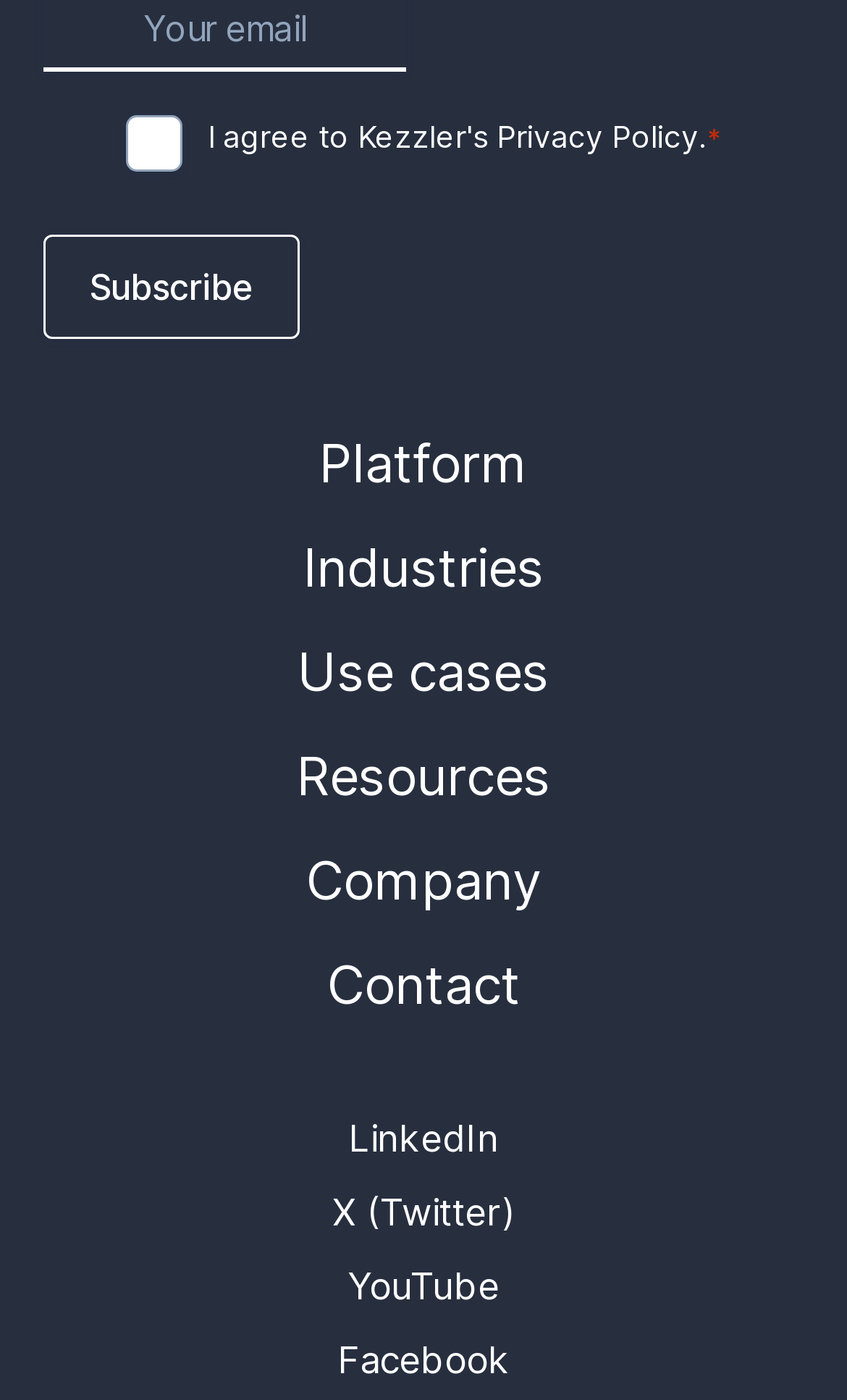Please find and report the bounding box coordinates of the element to click in order to perform the following action: "Follow on LinkedIn". The coordinates should be expressed as four float numbers between 0 and 1, in the format [left, top, right, bottom].

[0.412, 0.797, 0.588, 0.828]